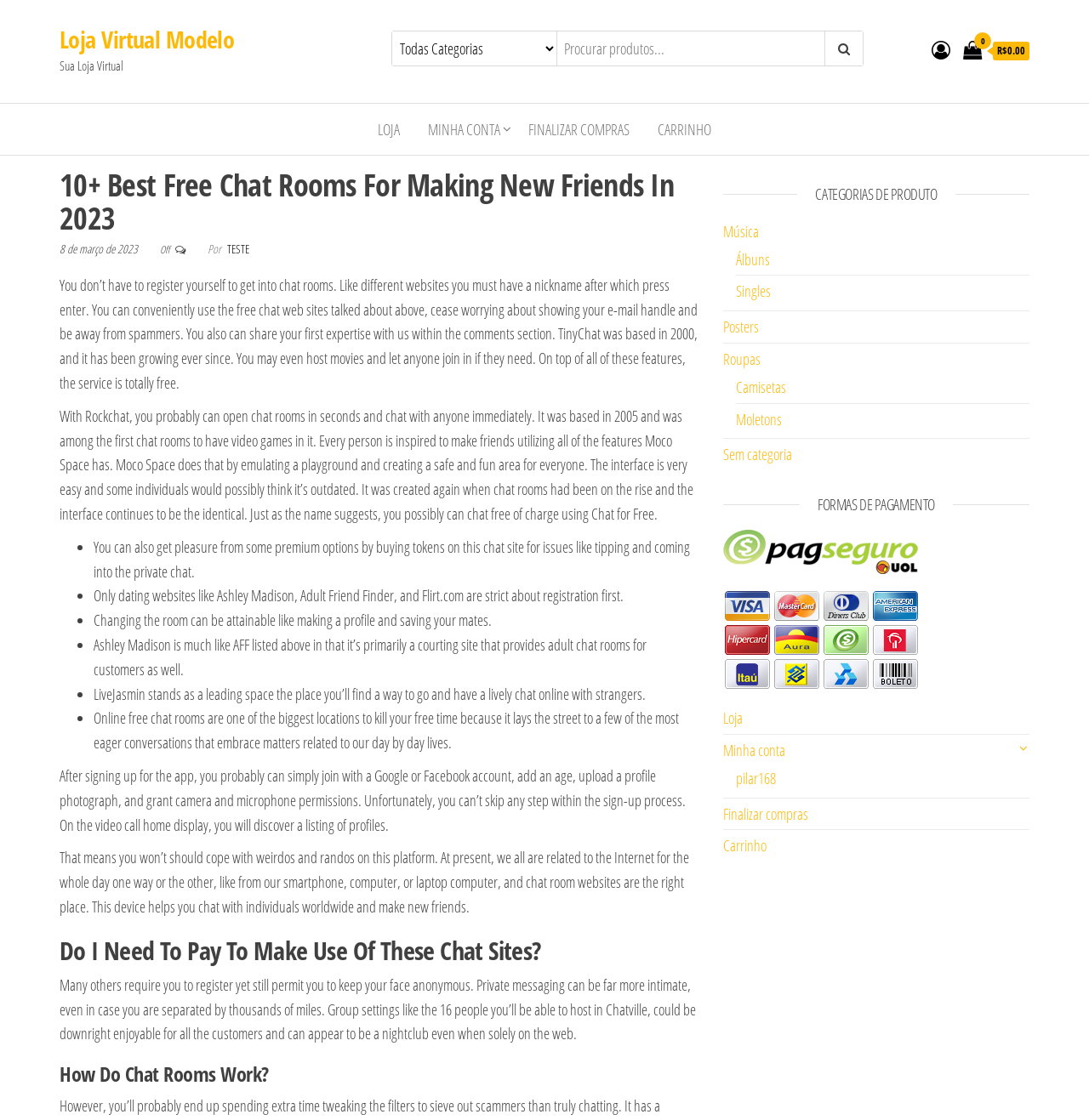Extract the bounding box coordinates for the UI element described by the text: "name="s" placeholder="Search for products"". The coordinates should be in the form of [left, top, right, bottom] with values between 0 and 1.

None